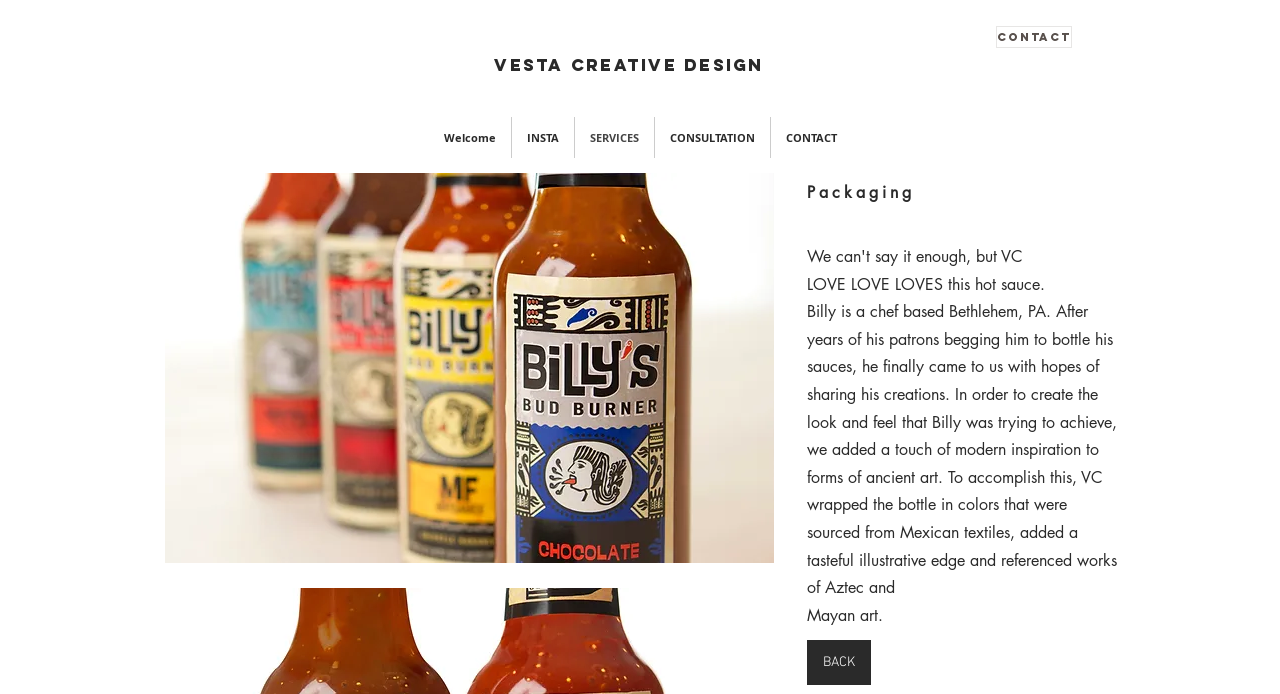Return the bounding box coordinates of the UI element that corresponds to this description: "CONTACT". The coordinates must be given as four float numbers in the range of 0 and 1, [left, top, right, bottom].

[0.602, 0.169, 0.665, 0.228]